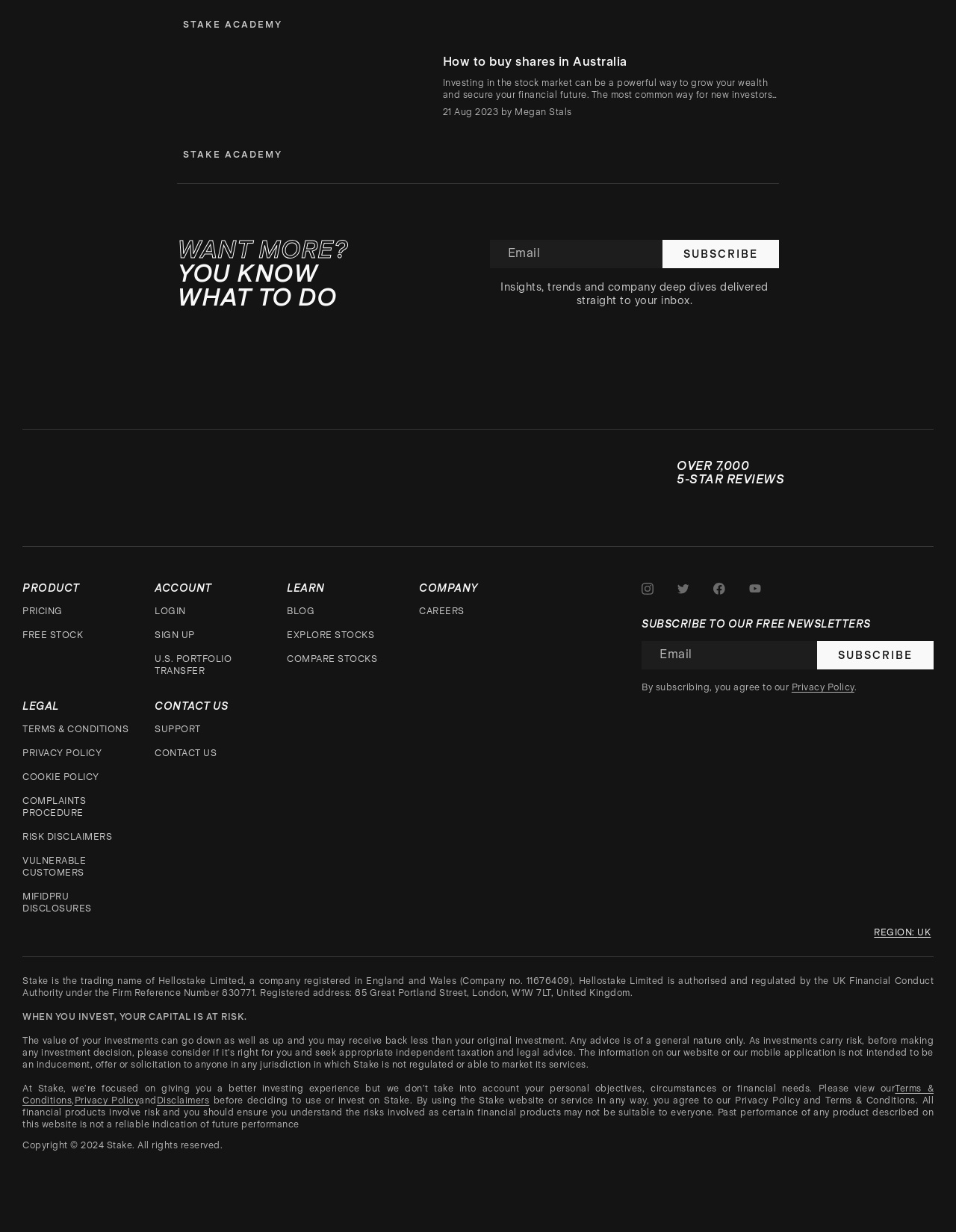Please specify the bounding box coordinates of the clickable region necessary for completing the following instruction: "Explore stocks". The coordinates must consist of four float numbers between 0 and 1, i.e., [left, top, right, bottom].

[0.3, 0.511, 0.392, 0.52]